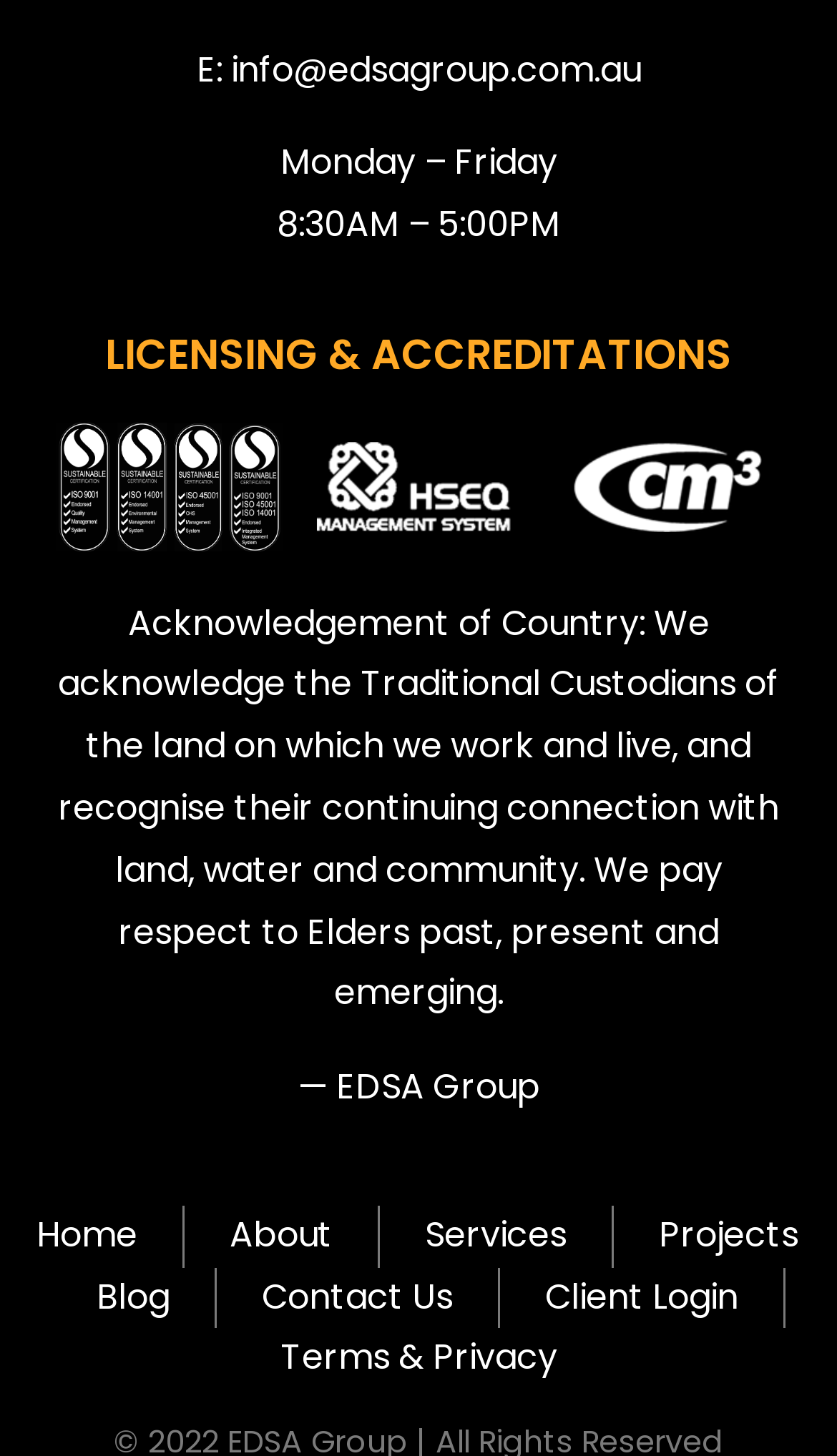Respond with a single word or short phrase to the following question: 
What is the email address of EDSA Group?

info@edsagroup.com.au